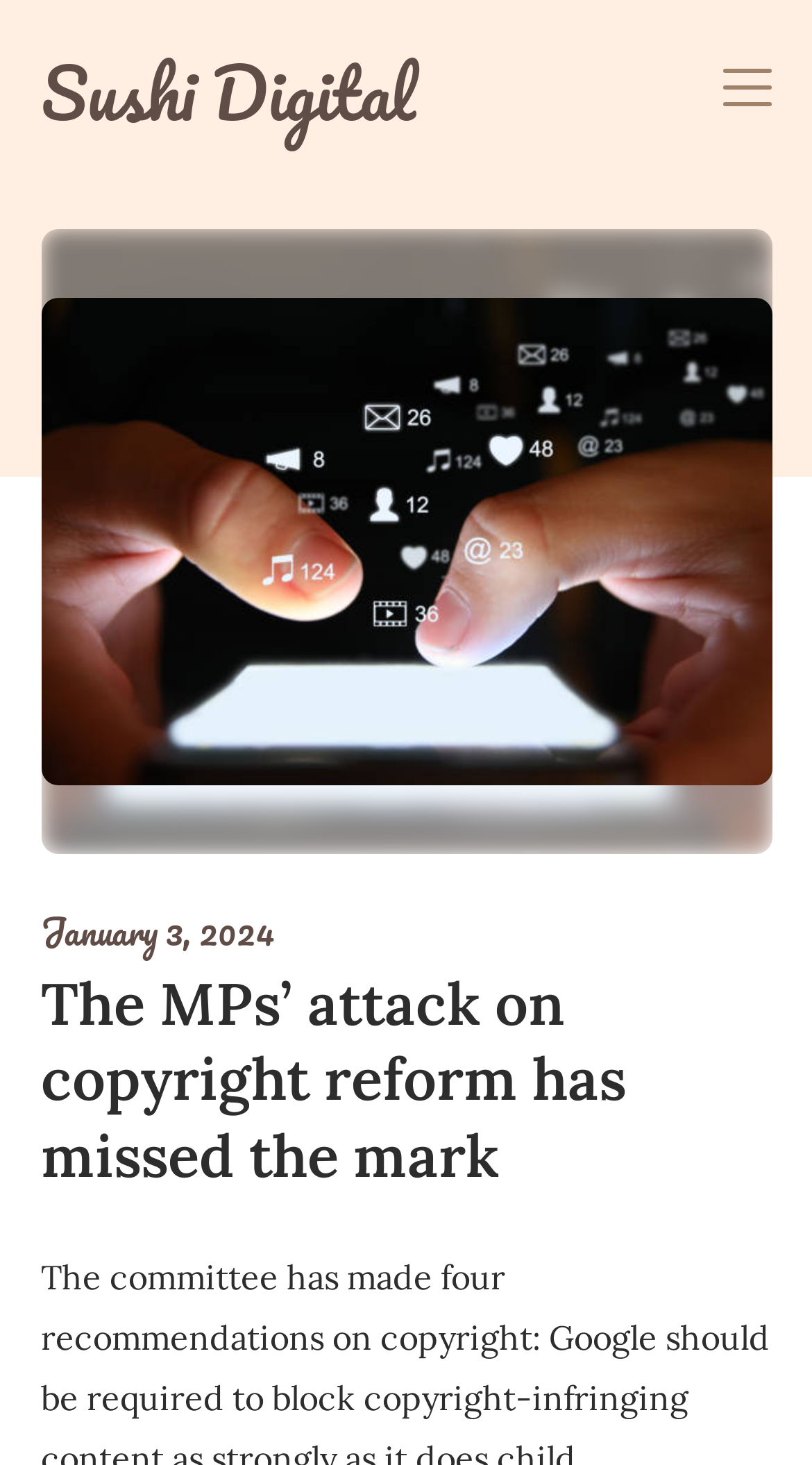Using floating point numbers between 0 and 1, provide the bounding box coordinates in the format (top-left x, top-left y, bottom-right x, bottom-right y). Locate the UI element described here: January 3, 2024

[0.05, 0.616, 0.337, 0.655]